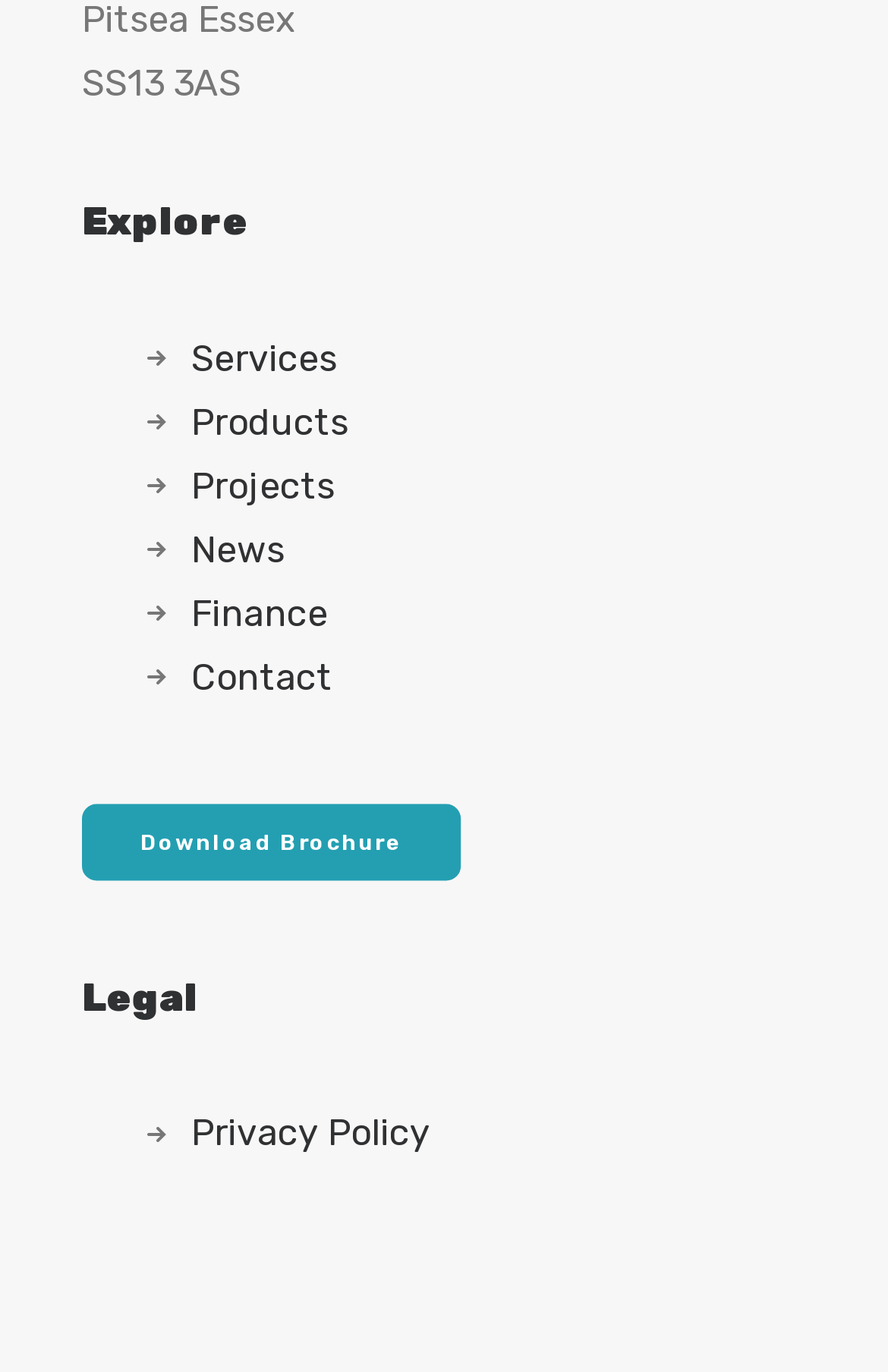What is the title of the section below the menu?
Please answer the question as detailed as possible.

The section below the menu has a heading 'Legal', which suggests that it contains legal information or policies related to the website.